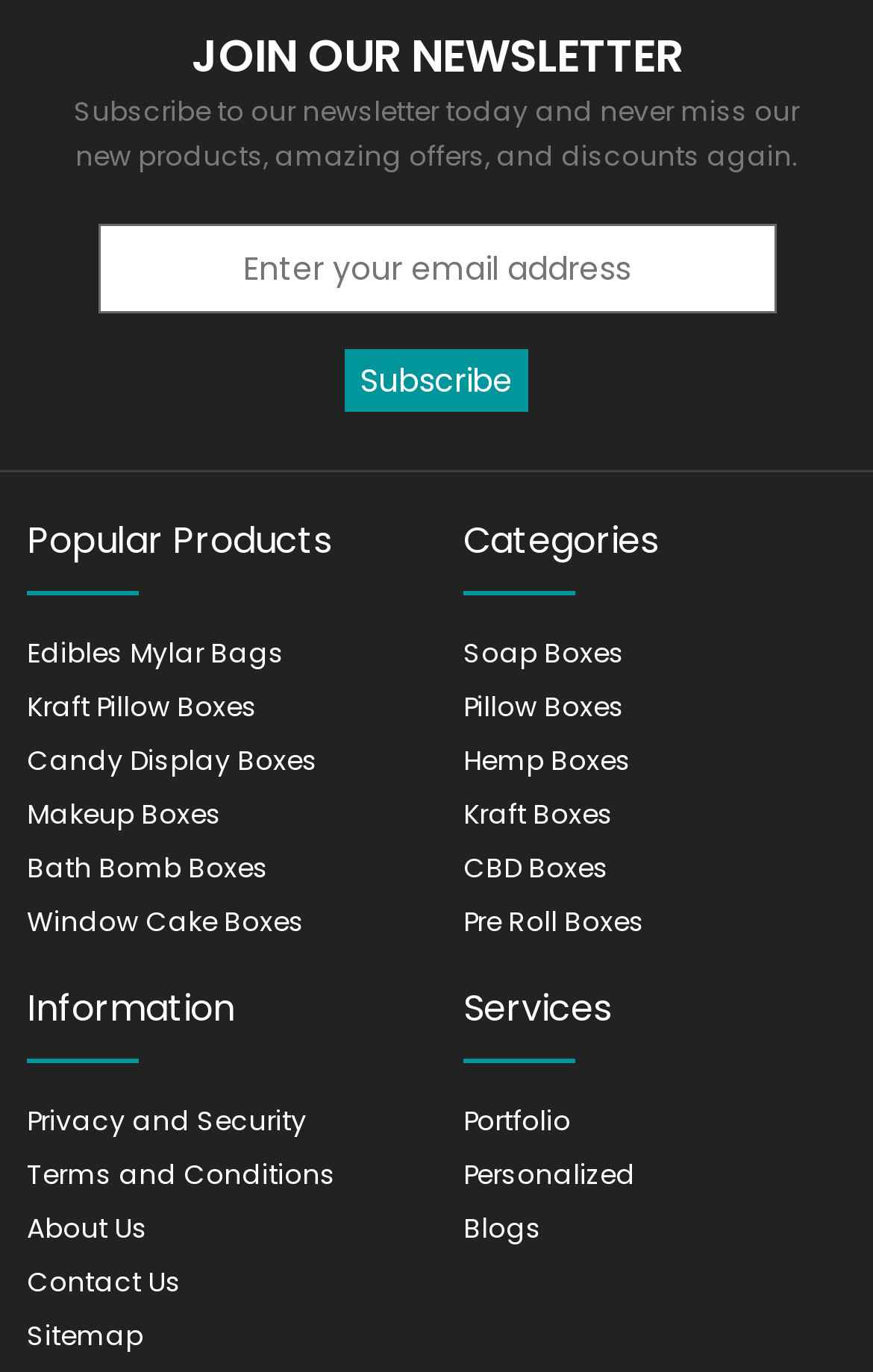What type of information can be found in the 'Information' section?
Answer the question in a detailed and comprehensive manner.

The 'Information' section has links to various types of information, including 'Privacy and Security', 'Terms and Conditions', 'About Us', and more. This section appears to provide users with information about the website's policies and practices.